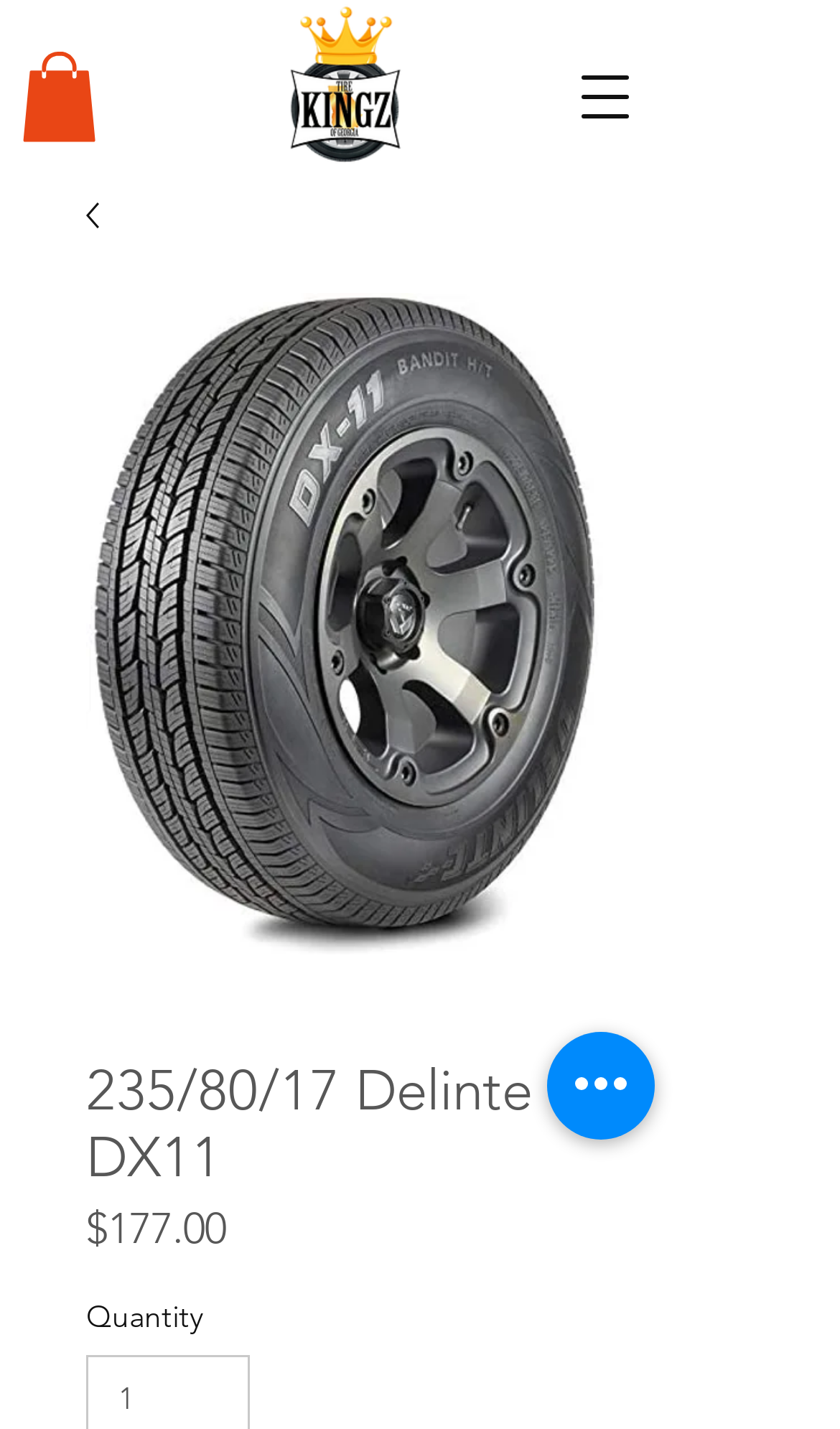What is the size of the Delinte DX11 tire?
Refer to the screenshot and respond with a concise word or phrase.

235/80/17